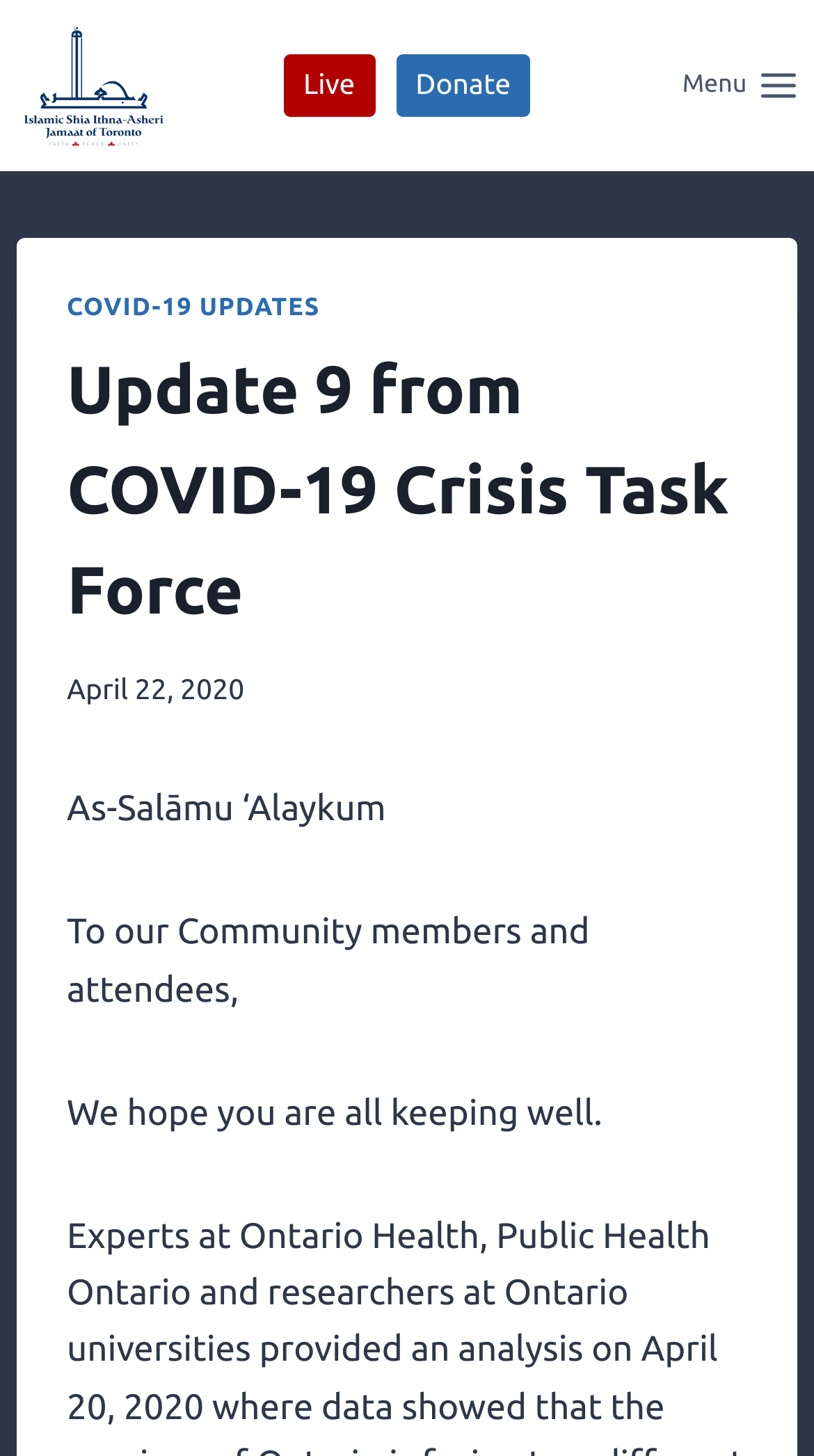Please provide a short answer using a single word or phrase for the question:
How many links are there in the top navigation bar?

3